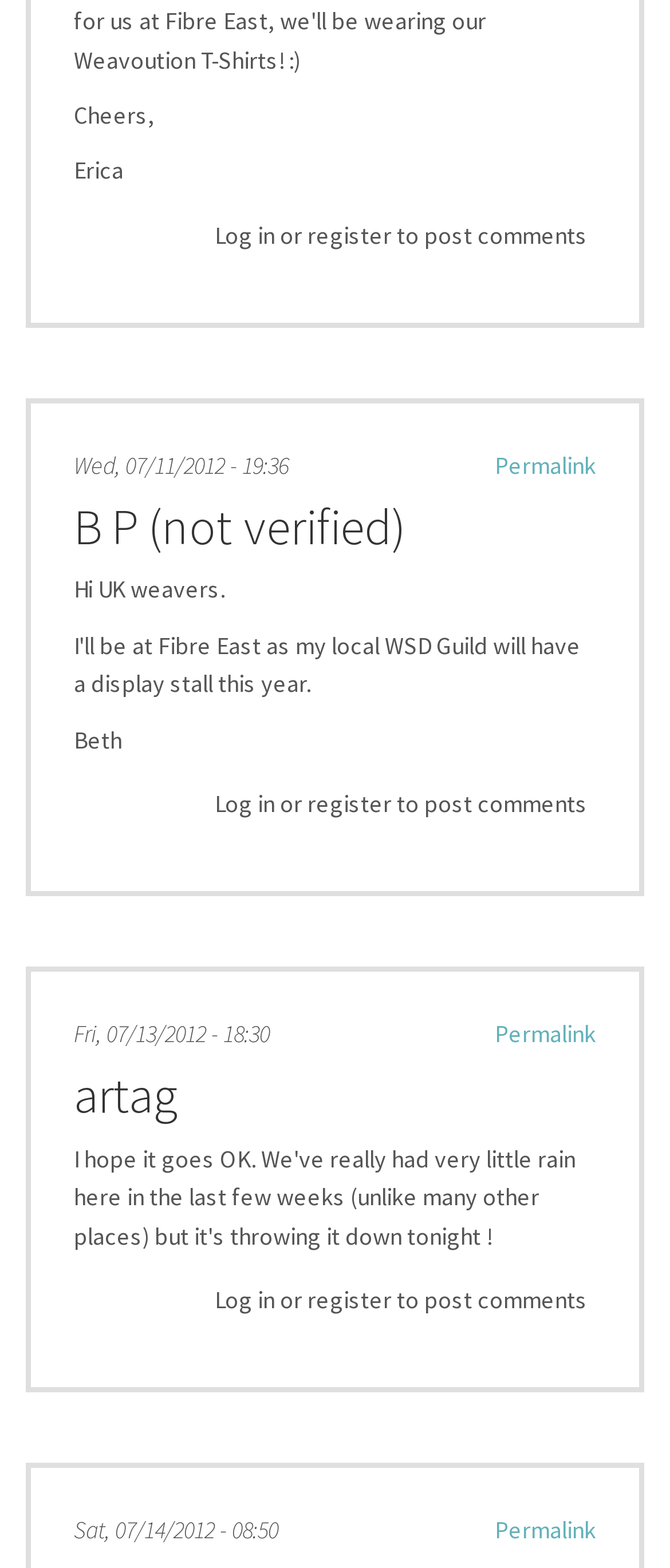Find the bounding box coordinates of the area that needs to be clicked in order to achieve the following instruction: "Read about Chronic Fatigue". The coordinates should be specified as four float numbers between 0 and 1, i.e., [left, top, right, bottom].

None